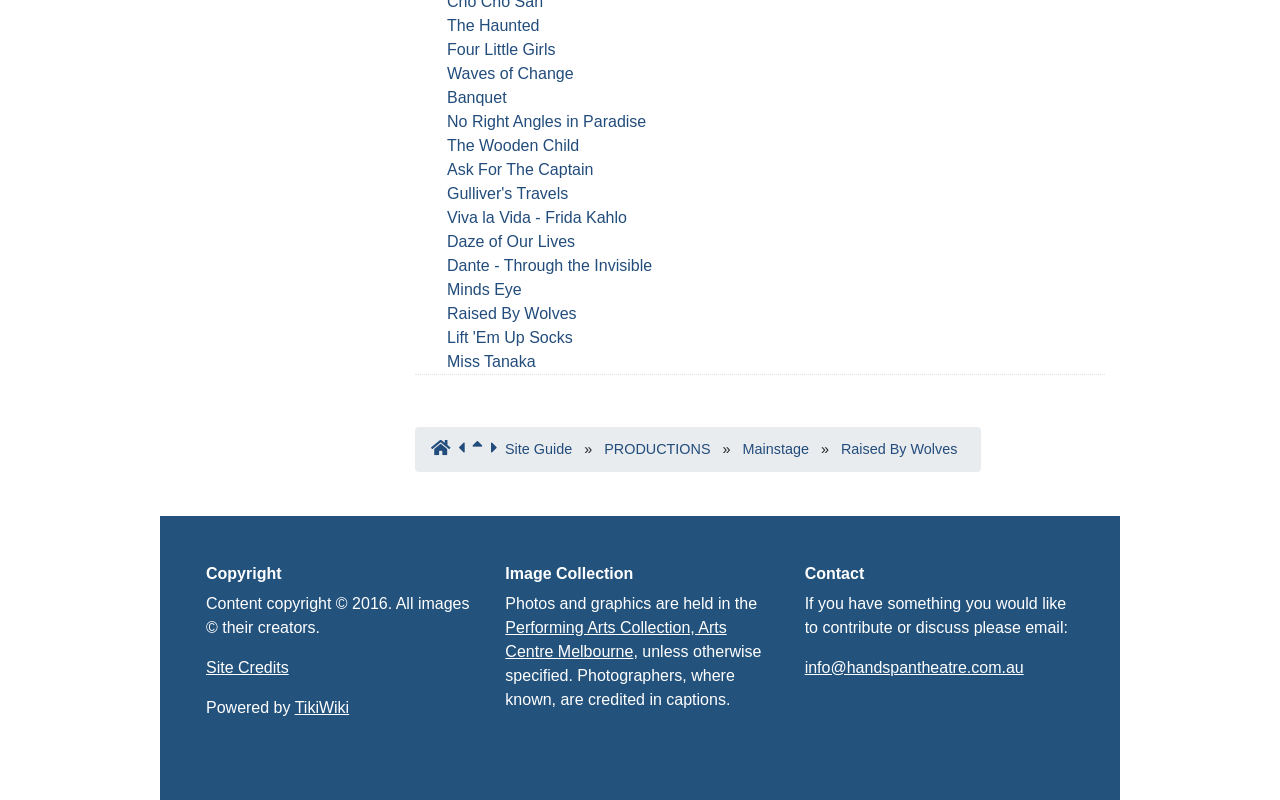What is the copyright year mentioned at the bottom of the webpage?
Examine the image and provide an in-depth answer to the question.

I looked at the bottom of the webpage, where the copyright information is displayed. The copyright year mentioned is 2016.